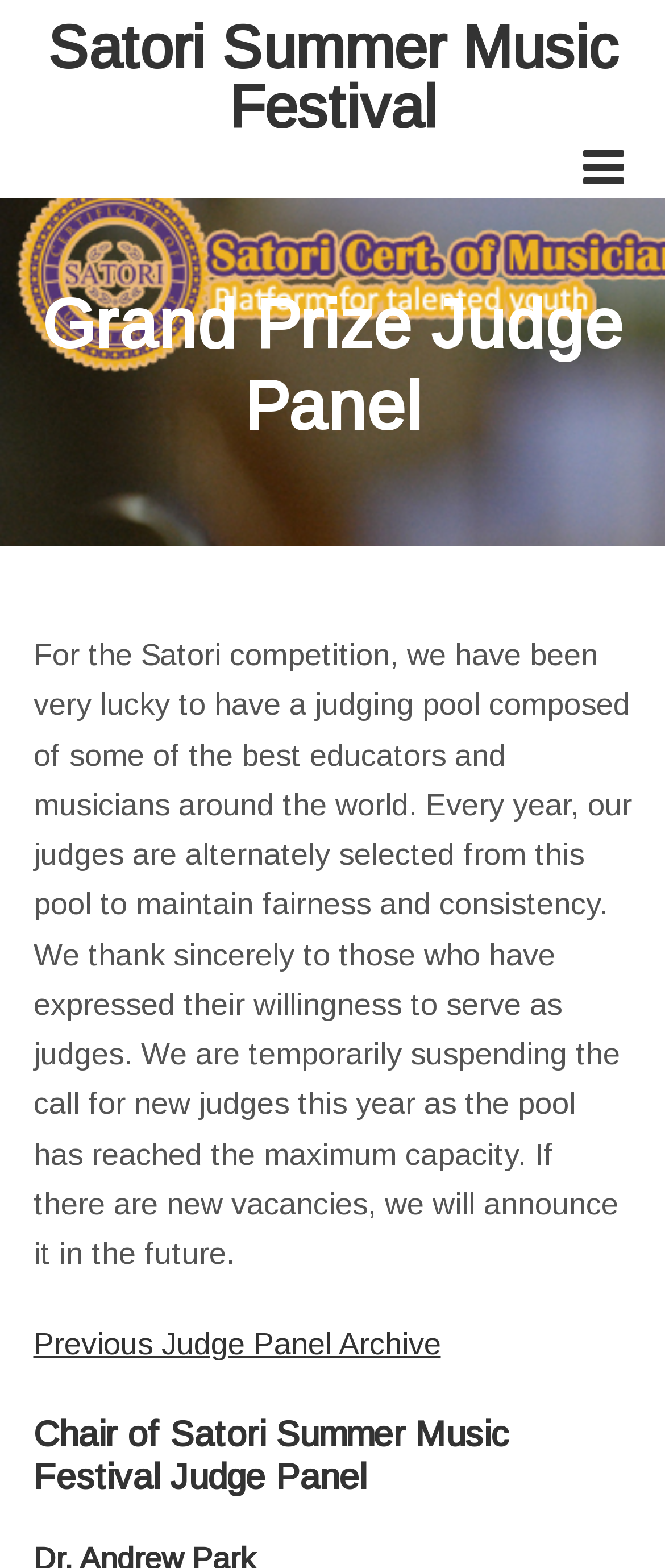Please respond in a single word or phrase: 
How many headings are there on the webpage?

3